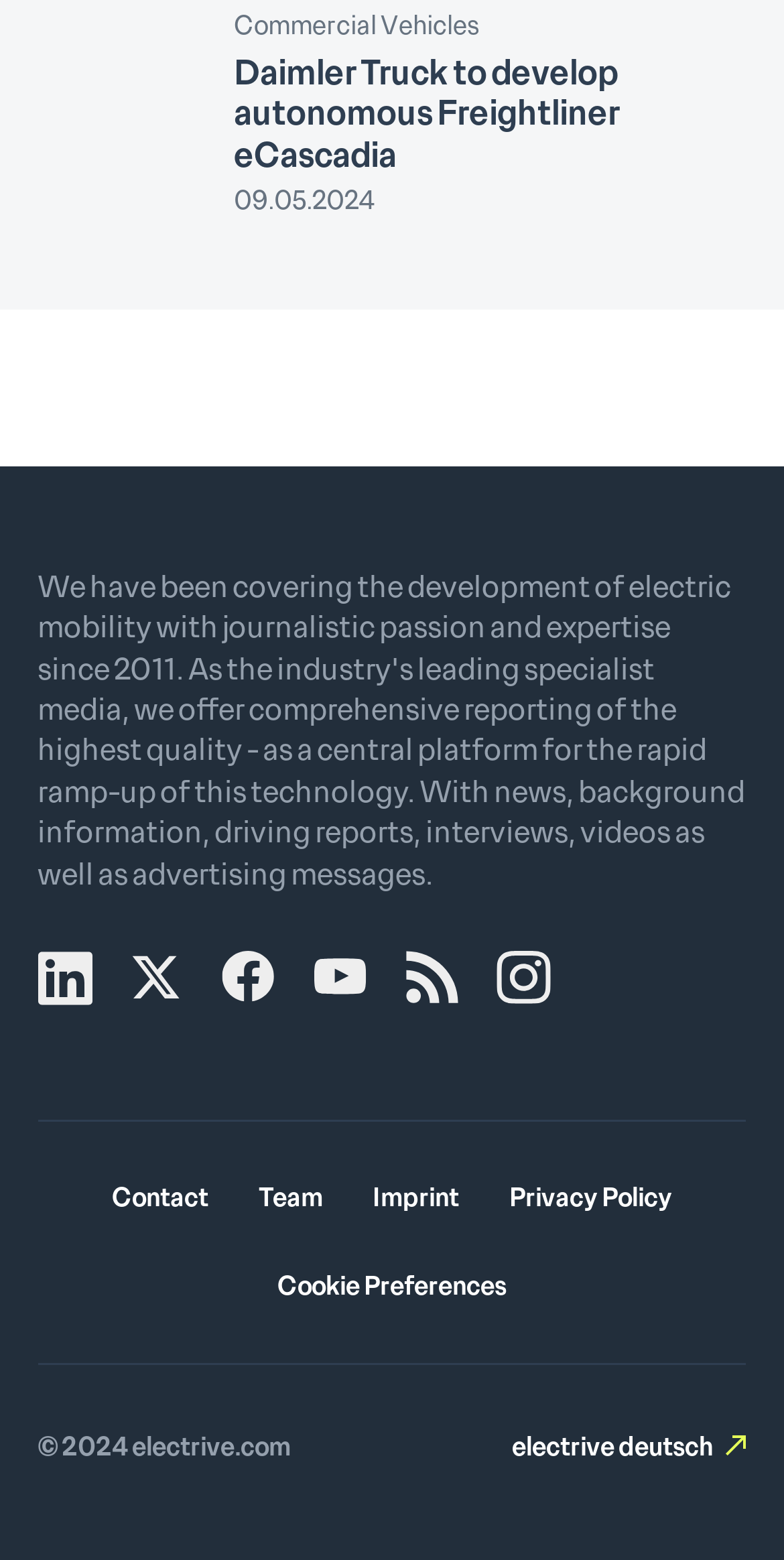Bounding box coordinates are to be given in the format (top-left x, top-left y, bottom-right x, bottom-right y). All values must be floating point numbers between 0 and 1. Provide the bounding box coordinate for the UI element described as: Contact

[0.143, 0.756, 0.266, 0.78]